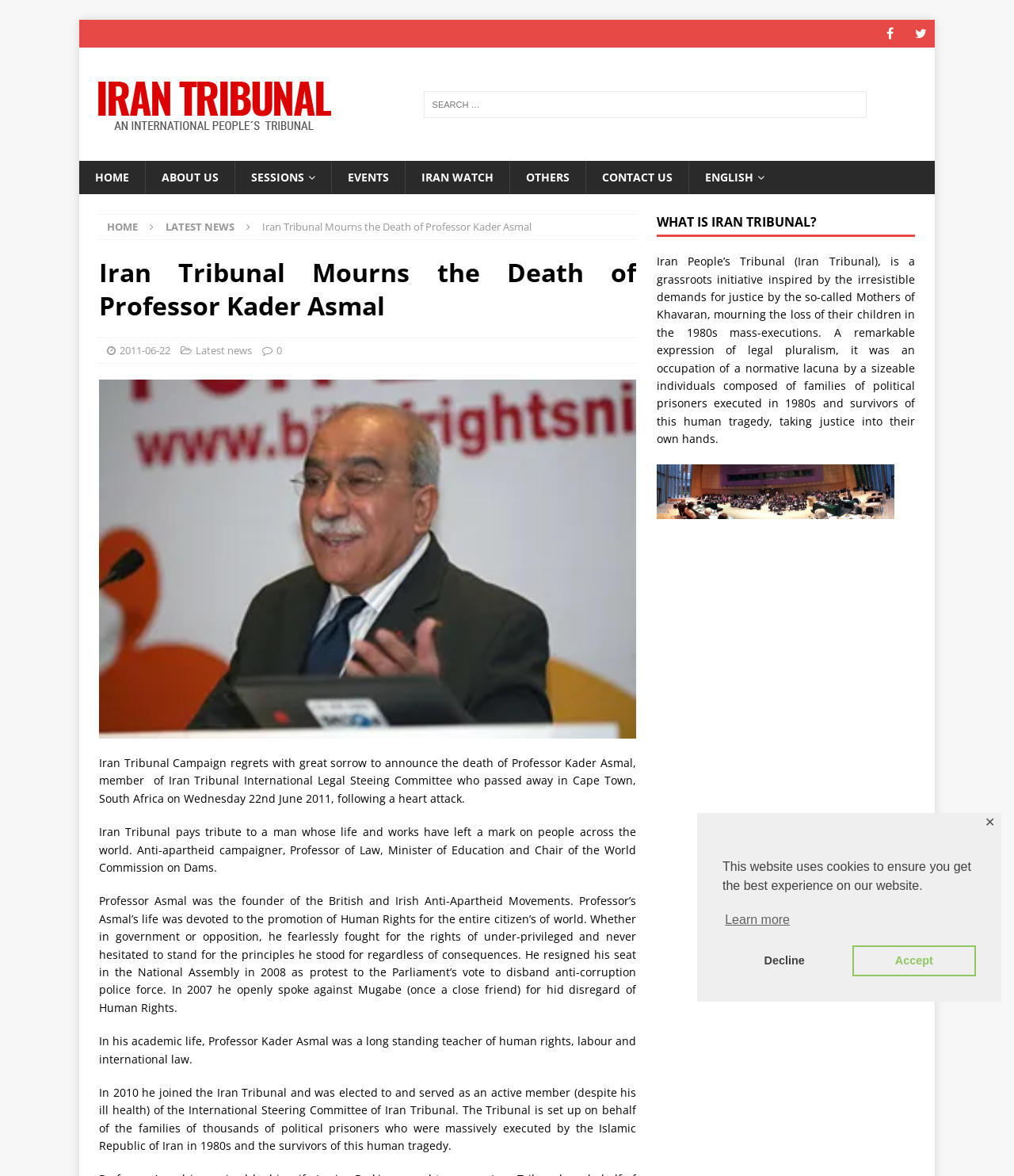Please locate the bounding box coordinates of the region I need to click to follow this instruction: "Search for something".

[0.366, 0.054, 0.906, 0.123]